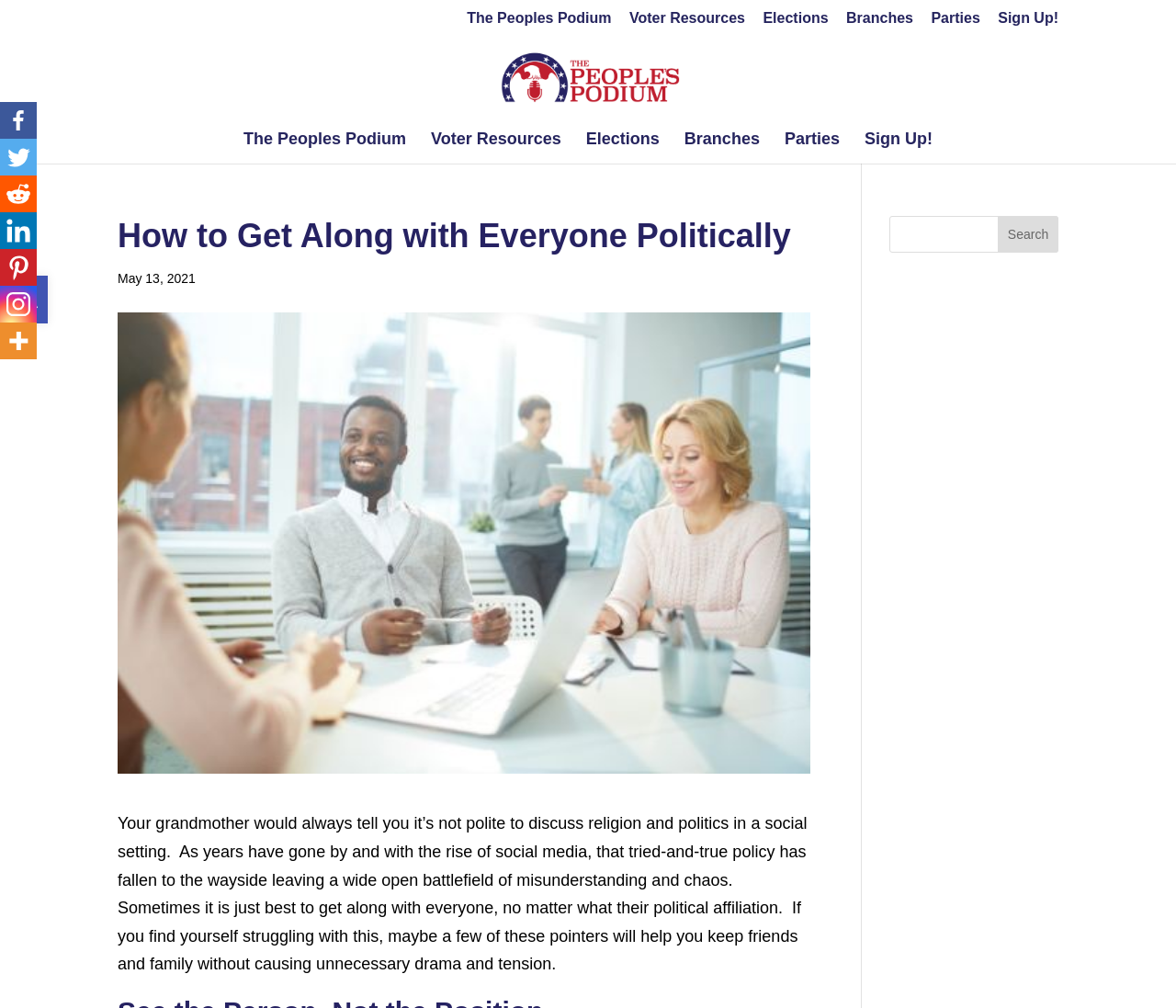Pinpoint the bounding box coordinates of the clickable element to carry out the following instruction: "Sign up."

[0.849, 0.011, 0.9, 0.036]